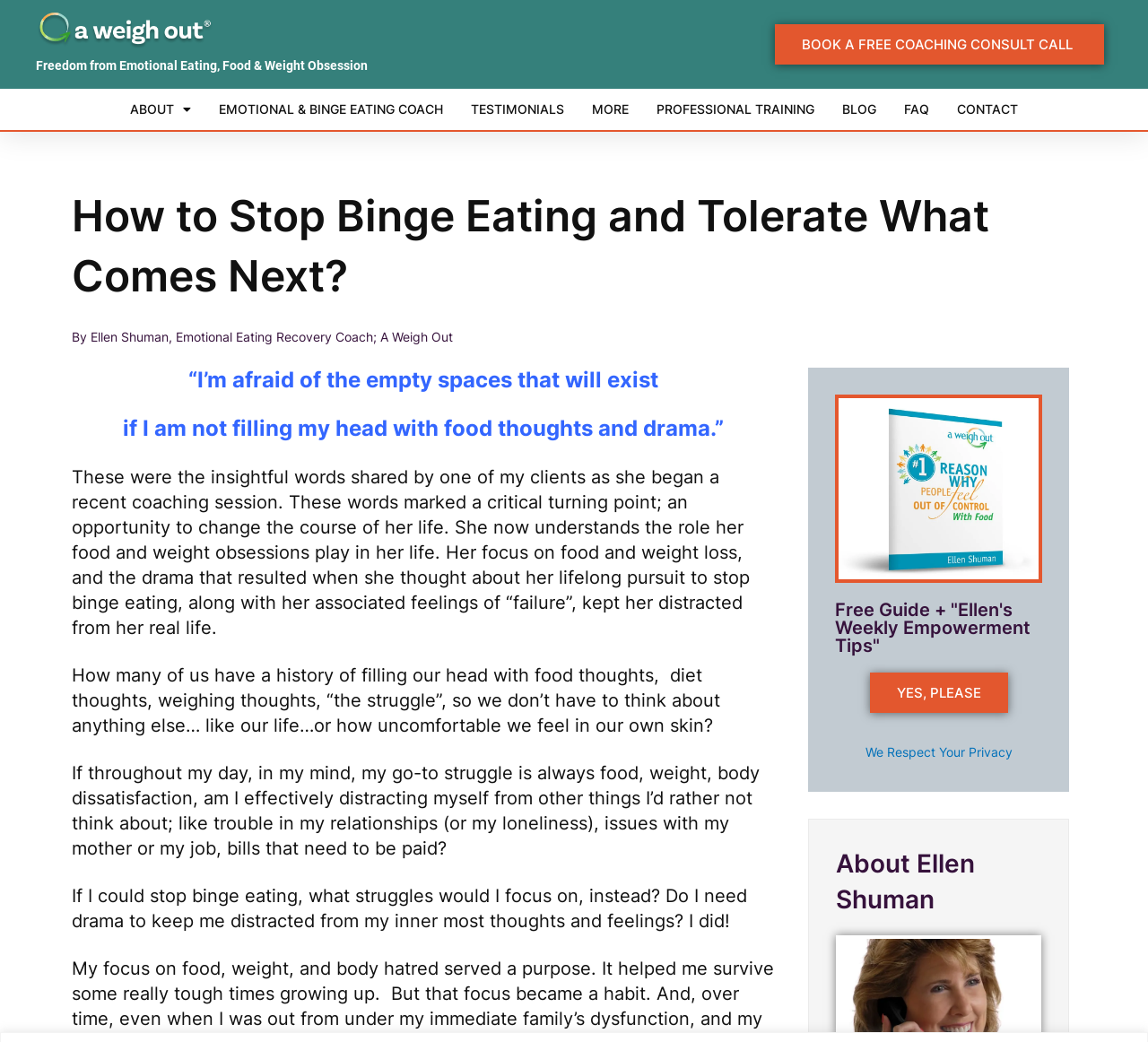Please give a one-word or short phrase response to the following question: 
What is the purpose of the coaching session mentioned in the article?

To change the course of life